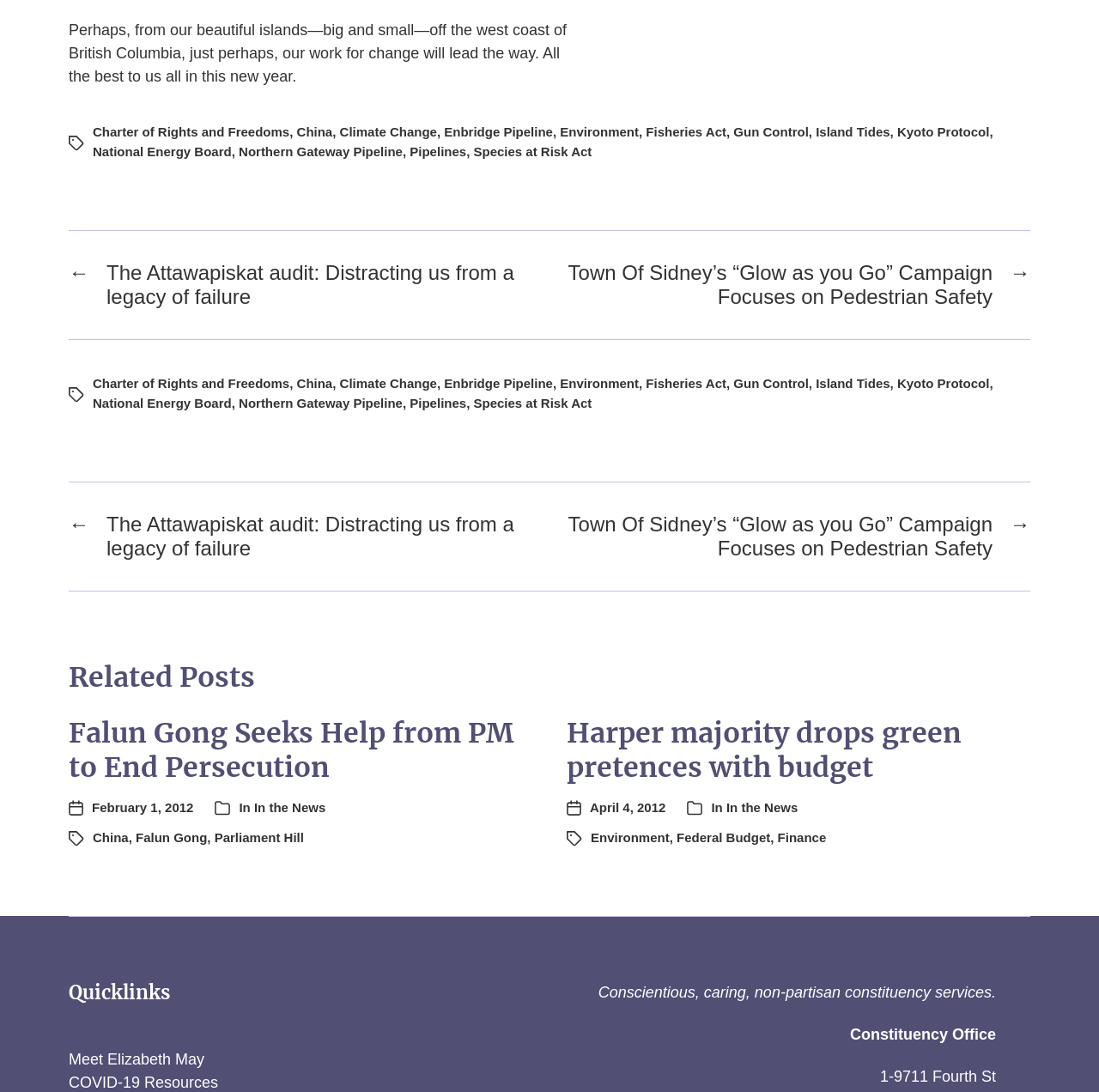Determine the bounding box coordinates for the clickable element to execute this instruction: "Click on the 'Environment' link". Provide the coordinates as four float numbers between 0 and 1, i.e., [left, top, right, bottom].

[0.51, 0.114, 0.581, 0.127]